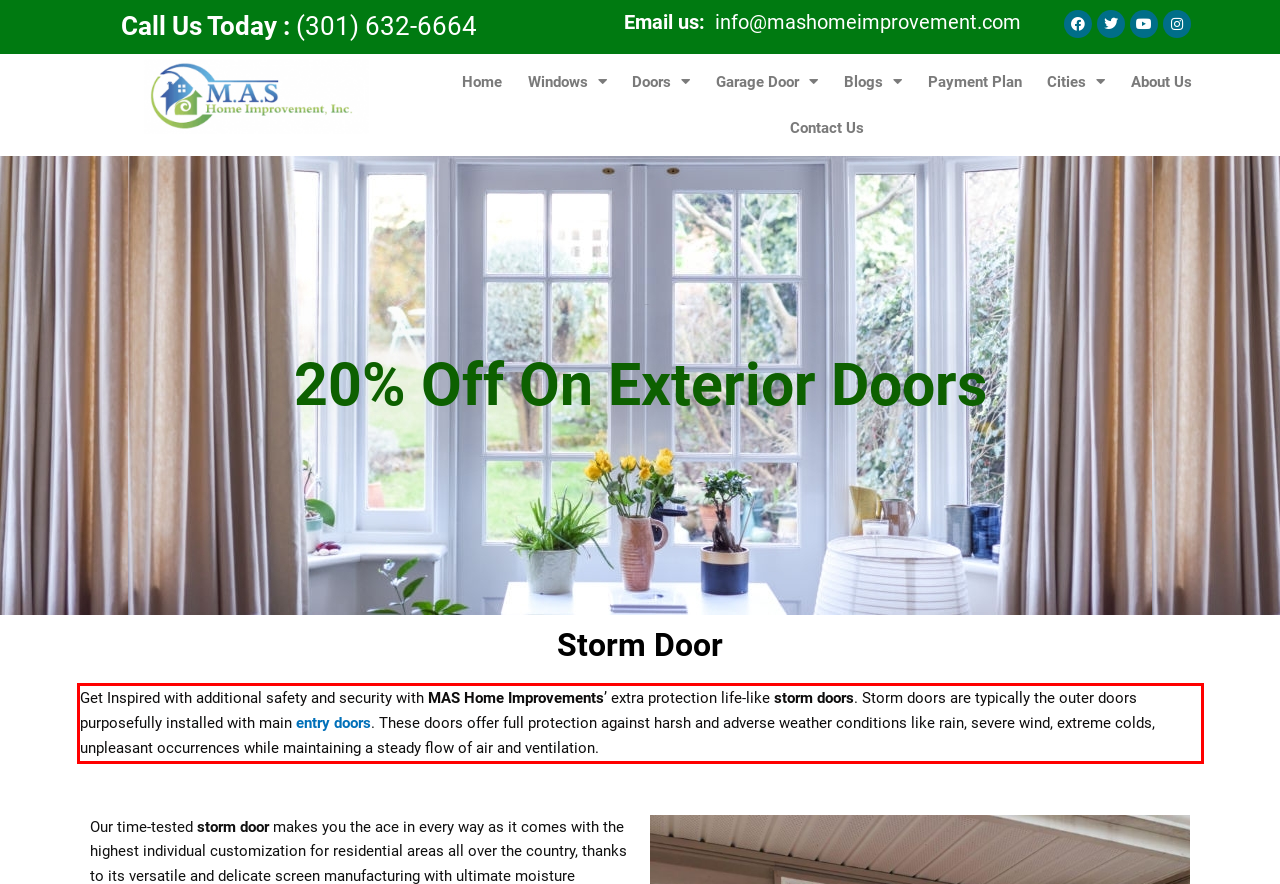Observe the screenshot of the webpage that includes a red rectangle bounding box. Conduct OCR on the content inside this red bounding box and generate the text.

Get Inspired with additional safety and security with MAS Home Improvements’ extra protection life-like storm doors. Storm doors are typically the outer doors purposefully installed with main entry doors. These doors offer full protection against harsh and adverse weather conditions like rain, severe wind, extreme colds, unpleasant occurrences while maintaining a steady flow of air and ventilation.